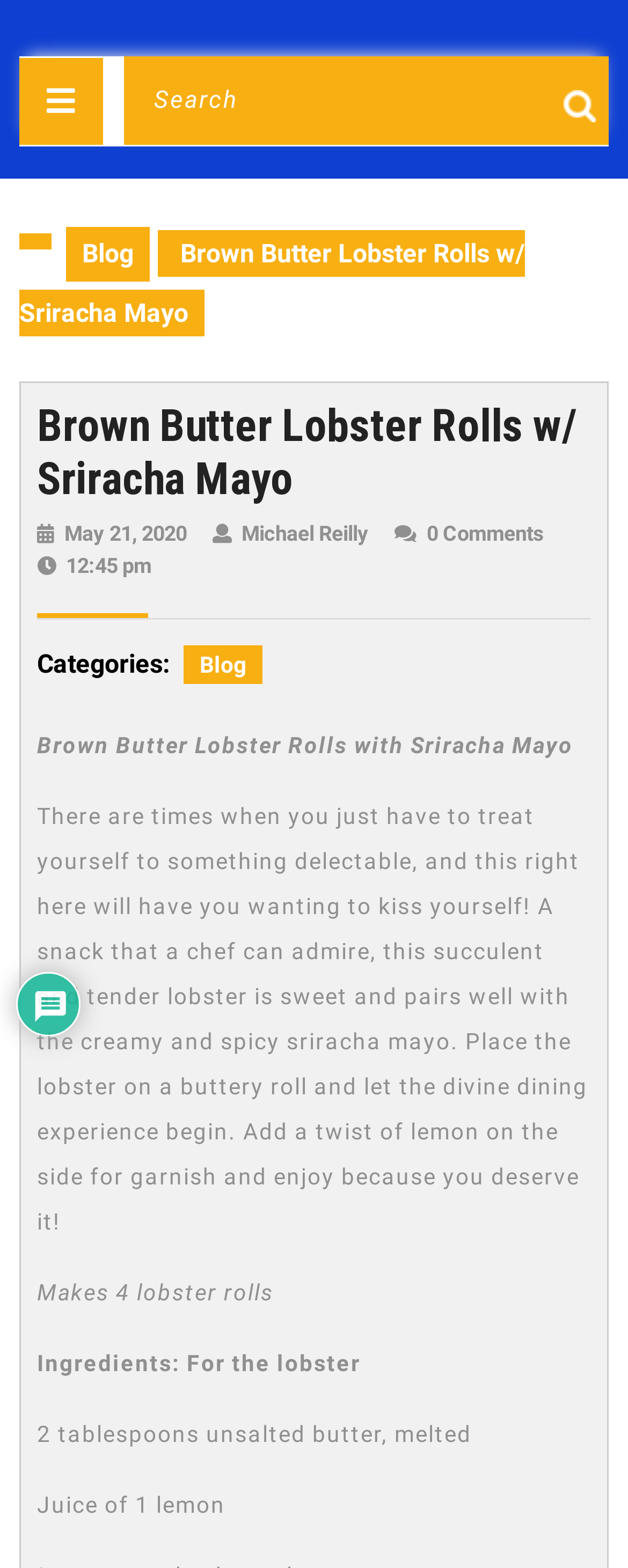Identify the bounding box coordinates of the part that should be clicked to carry out this instruction: "Read the post details".

[0.059, 0.254, 0.941, 0.323]